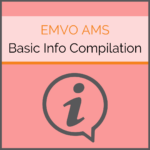Utilize the details in the image to thoroughly answer the following question: What is the purpose of the EMVO Alert Management System?

The EMVO Alert Management System (AMS) is designed to enhance alert management processes within the pharmaceutical sector, which implies that its purpose is to improve the efficiency and effectiveness of alert management.